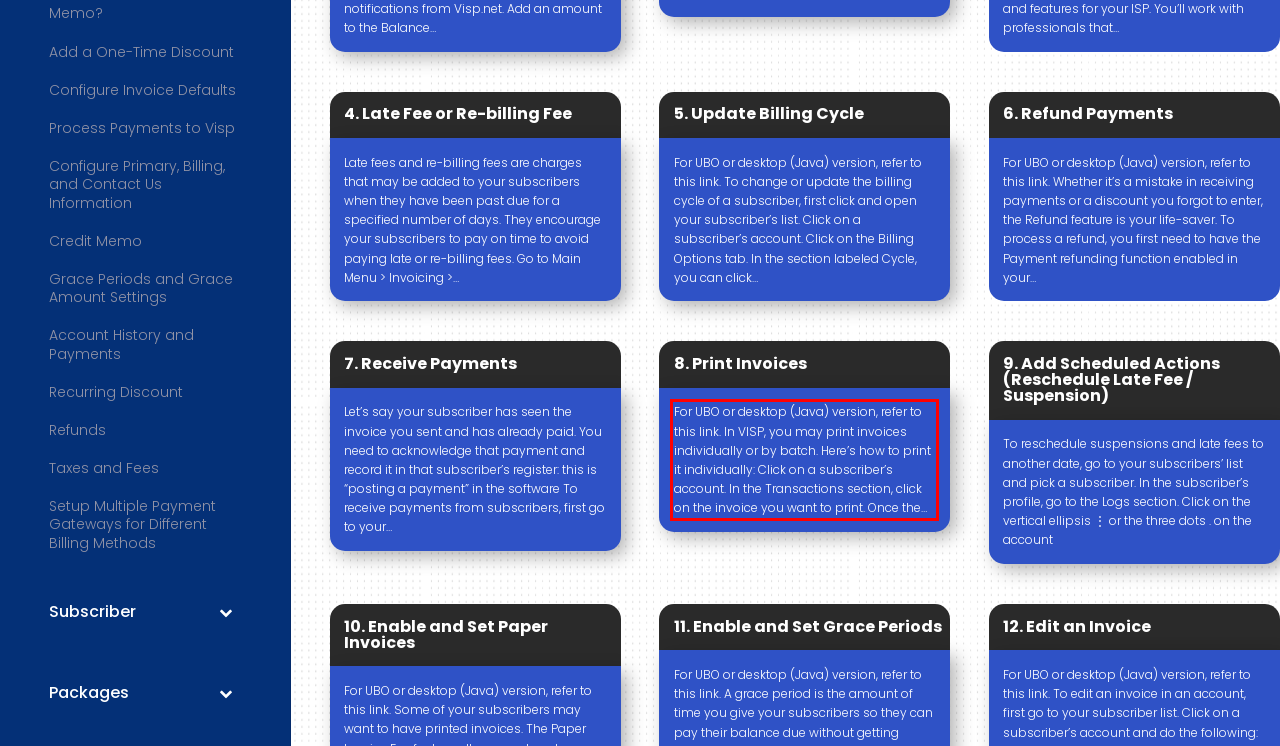Given the screenshot of a webpage, identify the red rectangle bounding box and recognize the text content inside it, generating the extracted text.

For UBO or desktop (Java) version, refer to this link. In VISP, you may print invoices individually or by batch. Here’s how to print it individually: Click on a subscriber’s account. In the Transactions section, click on the invoice you want to print. Once the…